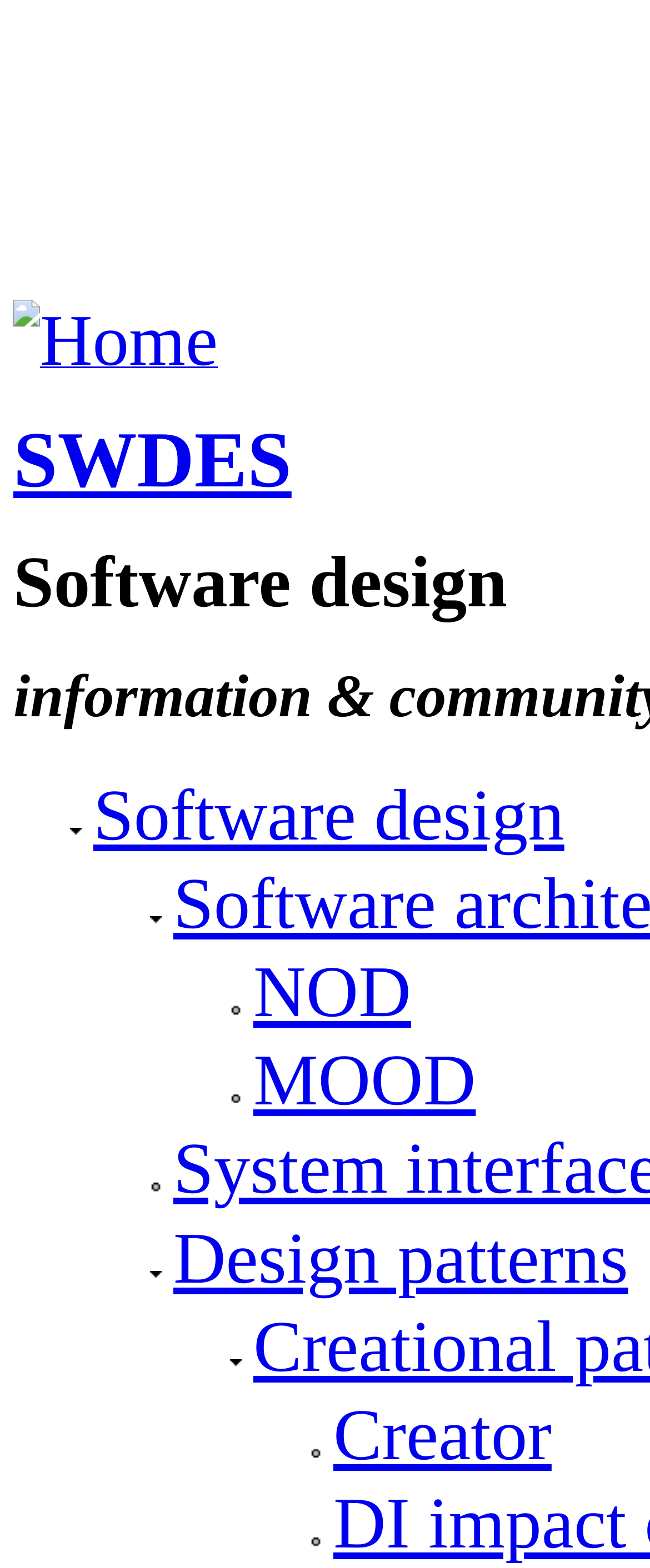Please give a succinct answer to the question in one word or phrase:
How many list markers are there on the webpage?

8